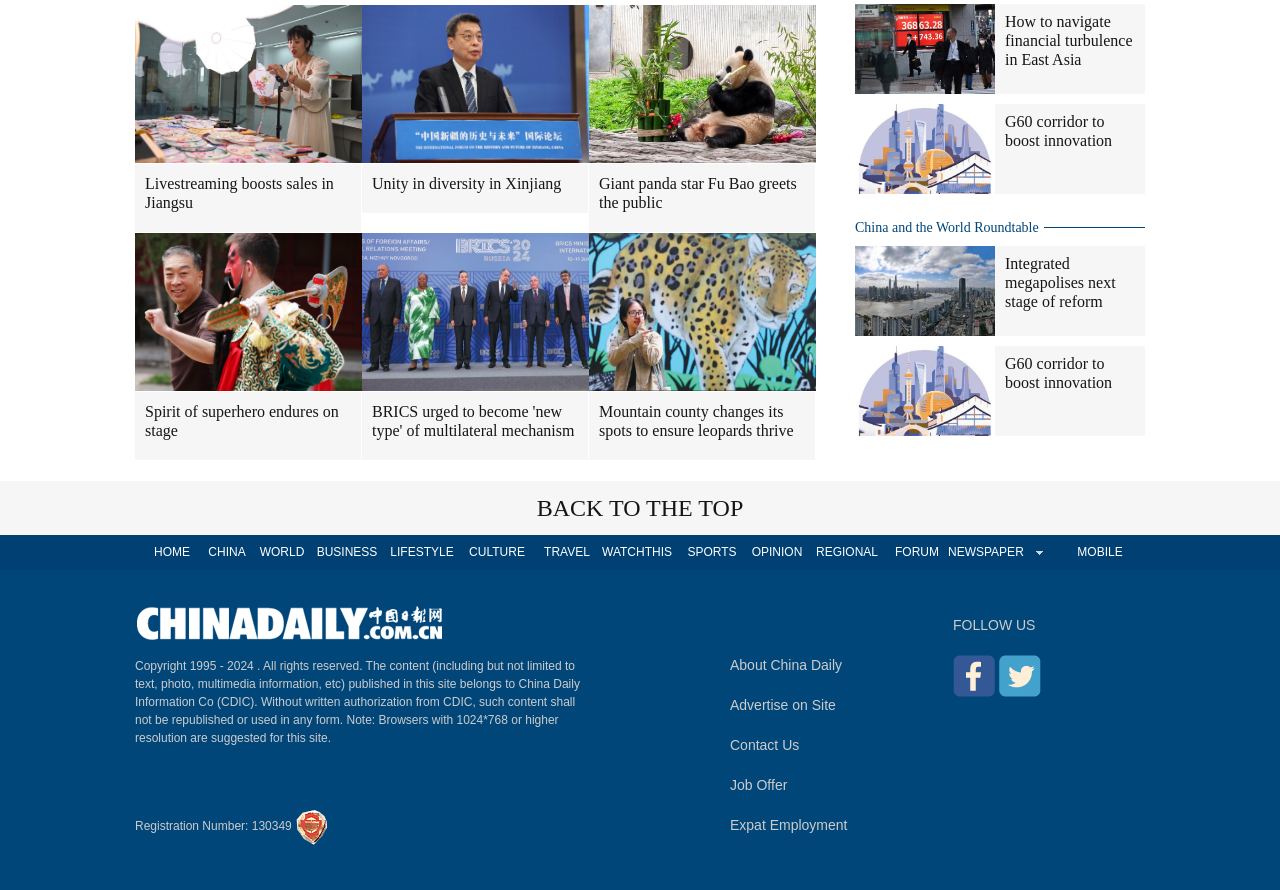Please find the bounding box coordinates of the section that needs to be clicked to achieve this instruction: "Read the news article".

None